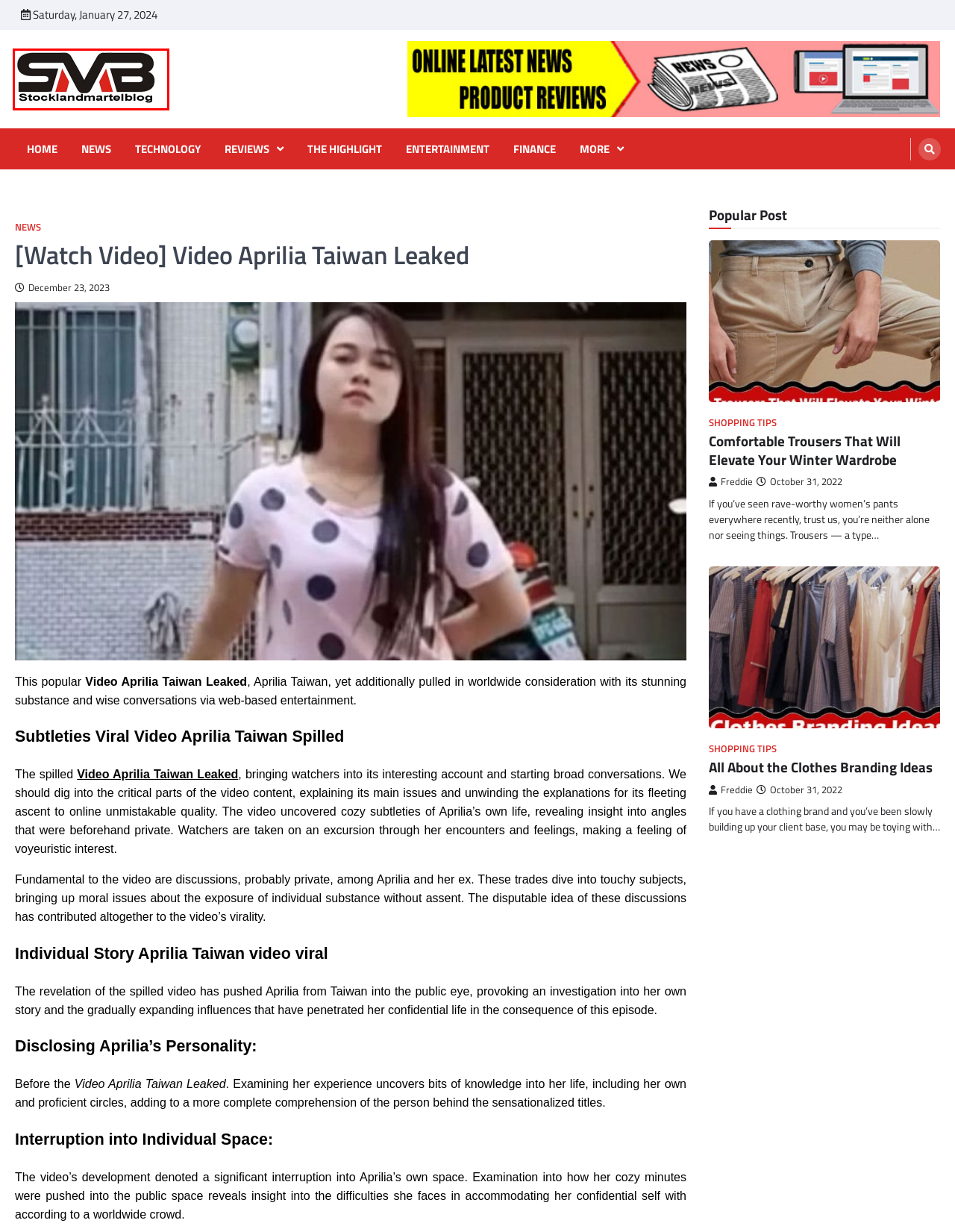You are given a webpage screenshot where a red bounding box highlights an element. Determine the most fitting webpage description for the new page that loads after clicking the element within the red bounding box. Here are the candidates:
A. Read Finance Blogs and News- Stocklandmartelblog
B. Get the Latest and Updated Highlights- Stocklandmartelblog
C. Read Entertainment News- Stocklandmartelblog
D. Get Unbiased Website & Product Reviews- Stocklandmartelblog
E. Find Informative Technology Blogs- Stocklandmartelblog
F. Get Authentic News Updates & Unbiased Reviews- Stocklandmartelblog
G. Read Latest and Up-to-Date News- Stocklandmartelblog
H. All About the Clothes Branding Ideas: Complete Read It!

F